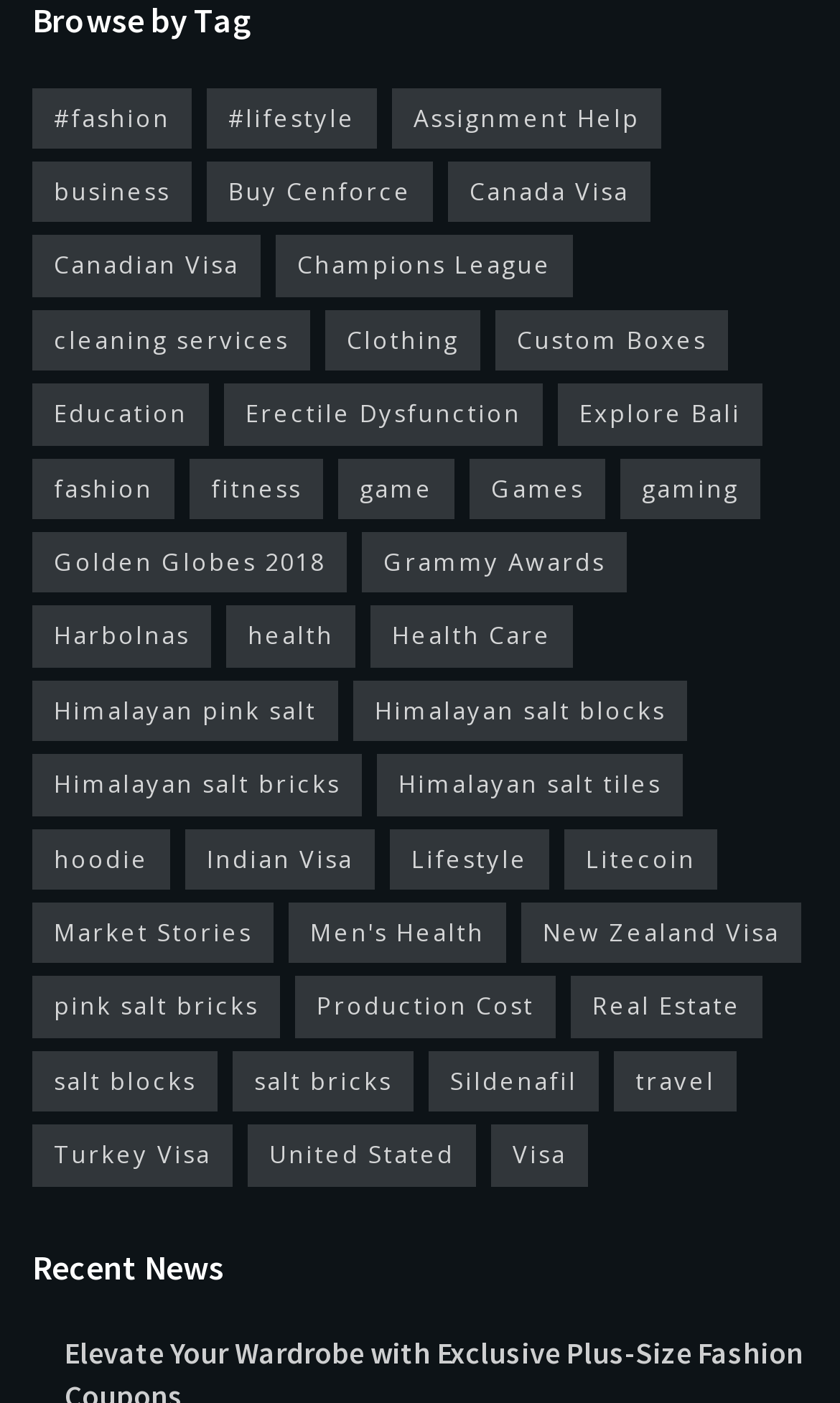Indicate the bounding box coordinates of the clickable region to achieve the following instruction: "View health related articles."

[0.269, 0.432, 0.423, 0.476]